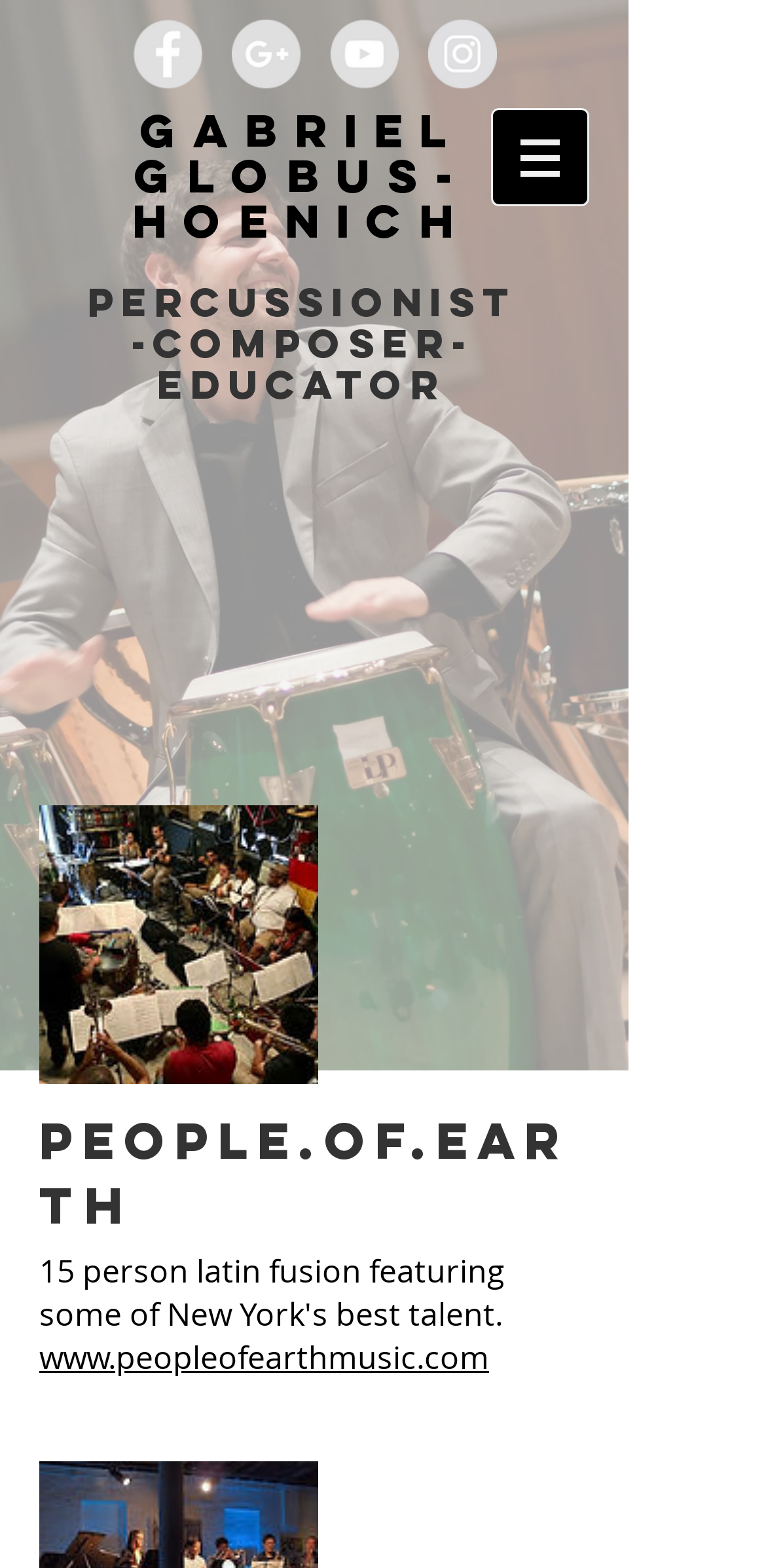Using details from the image, please answer the following question comprehensively:
What is the name of the music group associated with Gabriel Globus-Hoenich?

I found a link labeled 'People.Of.Earth' which is likely associated with Gabriel Globus-Hoenich, and also found a link to a website 'www.peopleofearthmusic.com' which further supports this connection.